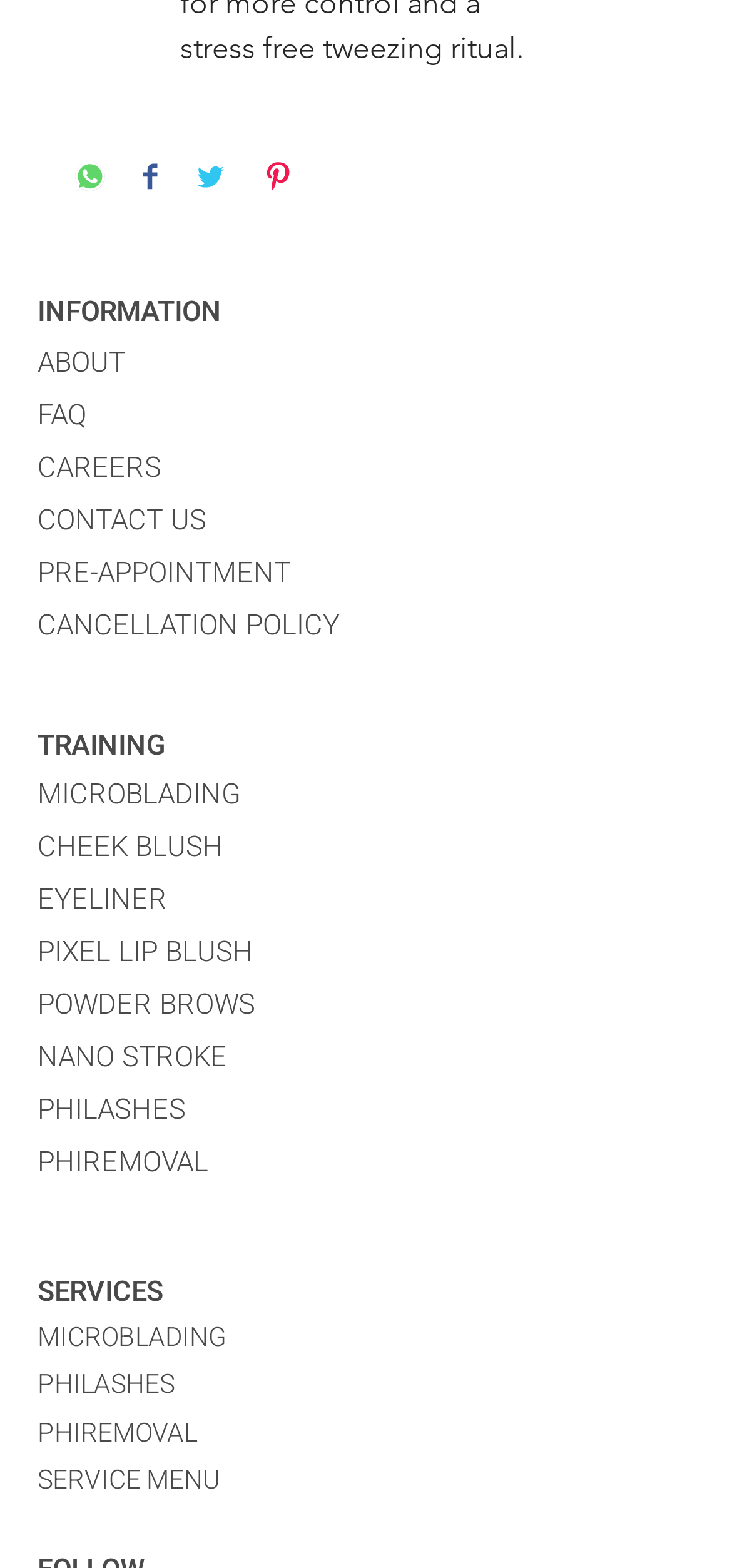Determine the bounding box coordinates for the HTML element described here: "PHIREMOVAL".

[0.051, 0.728, 0.285, 0.754]